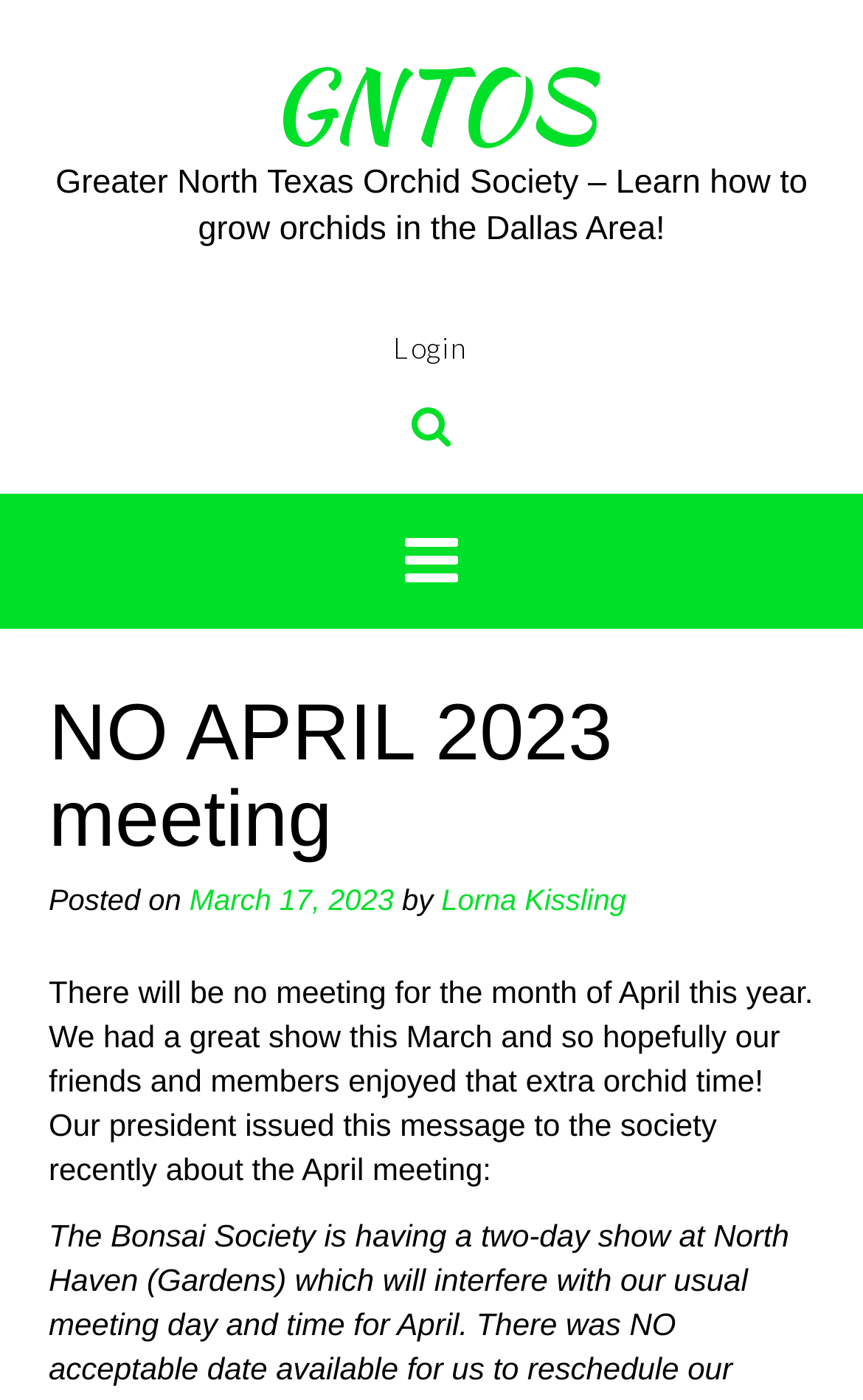Write an exhaustive caption that covers the webpage's main aspects.

The webpage appears to be related to the Greater North Texas Orchid Society (GNTOS). At the top, there is a link to the GNTOS website, positioned roughly in the middle of the page. Below this link, there is a brief description of the society, stating its purpose and location.

On the right side of the page, there are two links: "Login" and an icon represented by "\uf002", which is likely a social media or profile icon. 

The main content of the page is a notice about the cancellation of the April 2023 meeting. This notice is headed by a title "NO APRIL 2023 meeting" and is positioned roughly in the middle of the page. Below the title, there is a posting date, "March 17, 2023", and the author's name, "Lorna Kissling". The notice itself explains that there will be no meeting in April, and mentions a successful show in March.